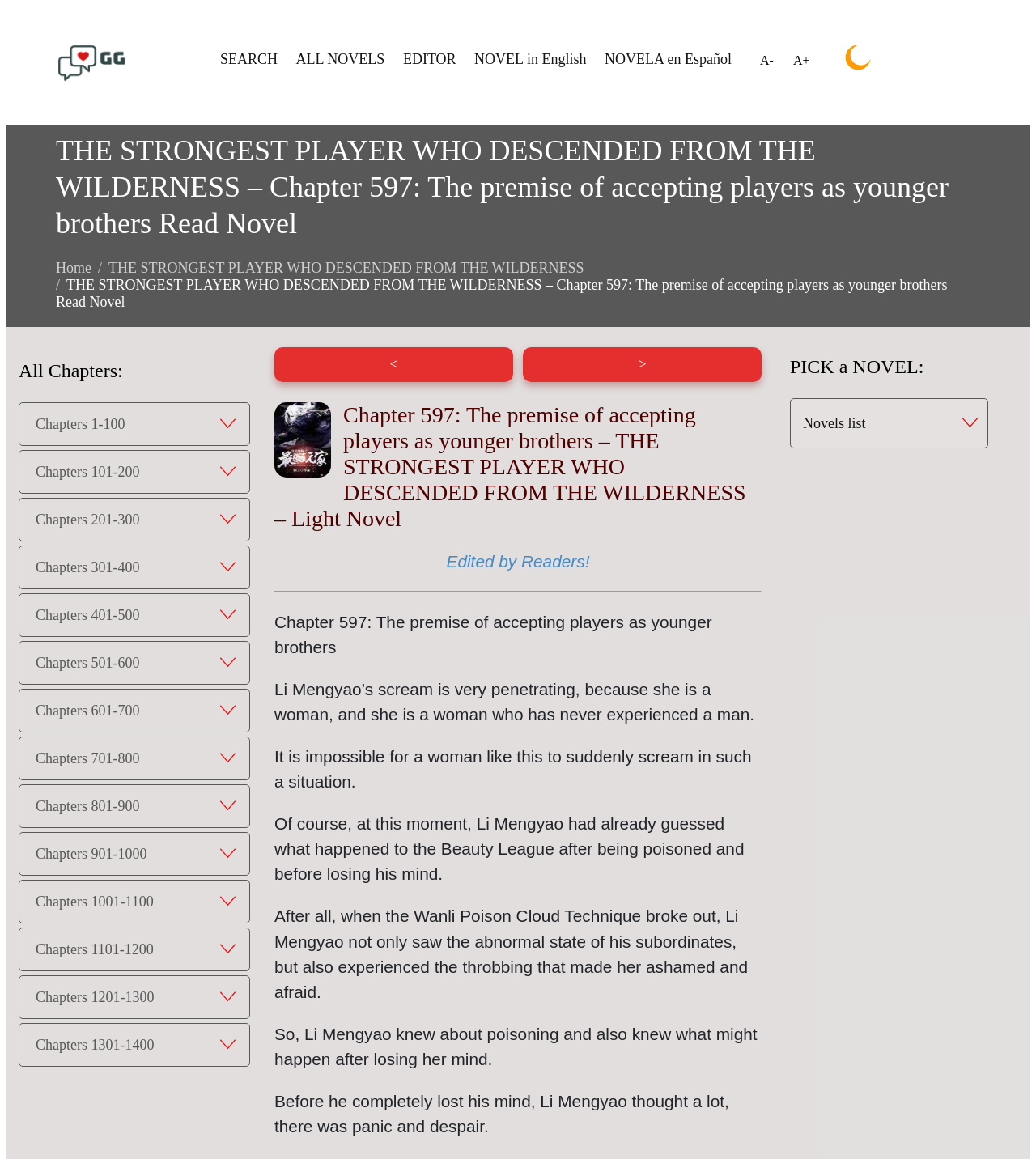What is the language of the novel?
Using the picture, provide a one-word or short phrase answer.

English